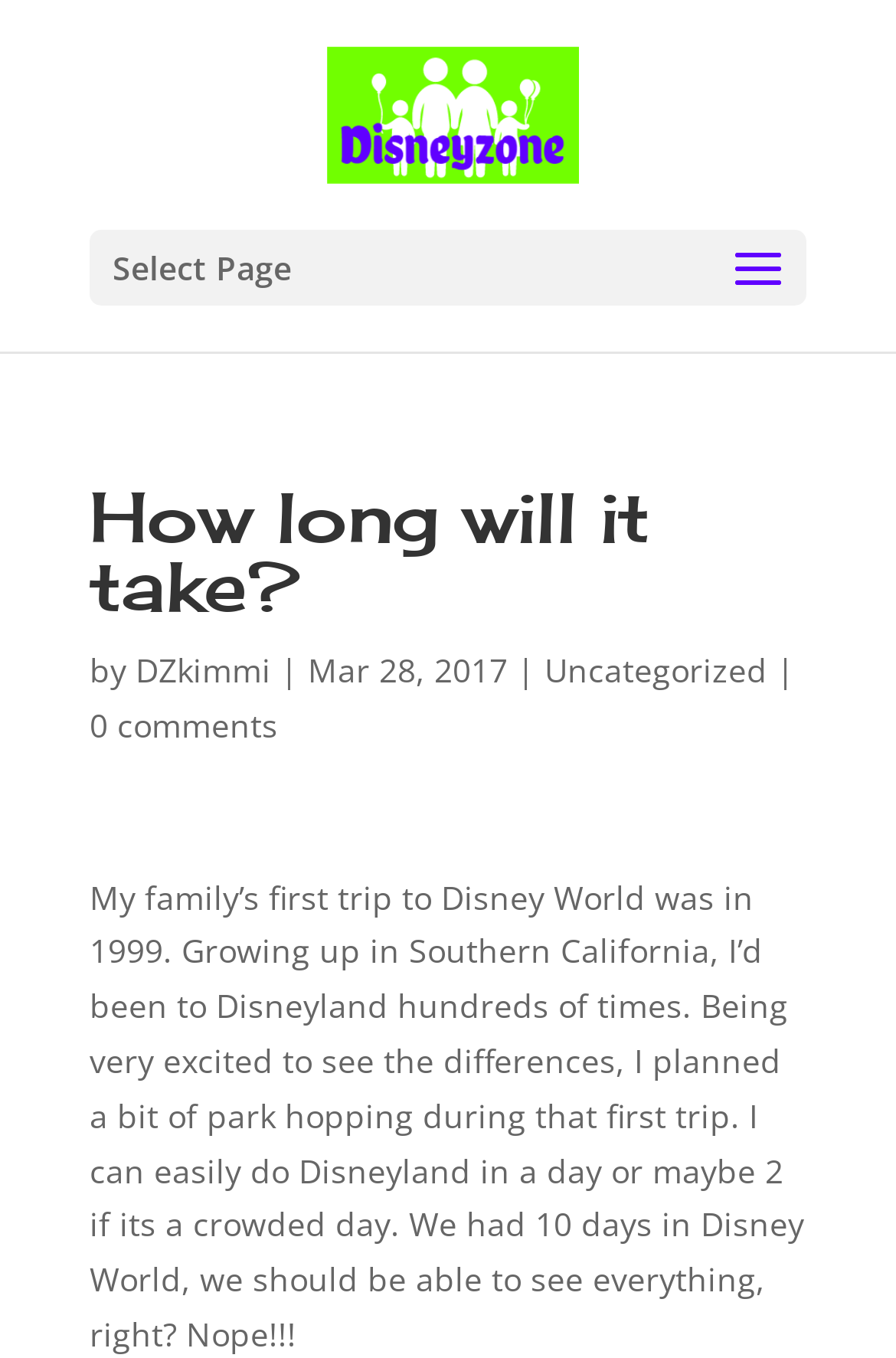Reply to the question with a single word or phrase:
When was this blog post published?

Mar 28, 2017